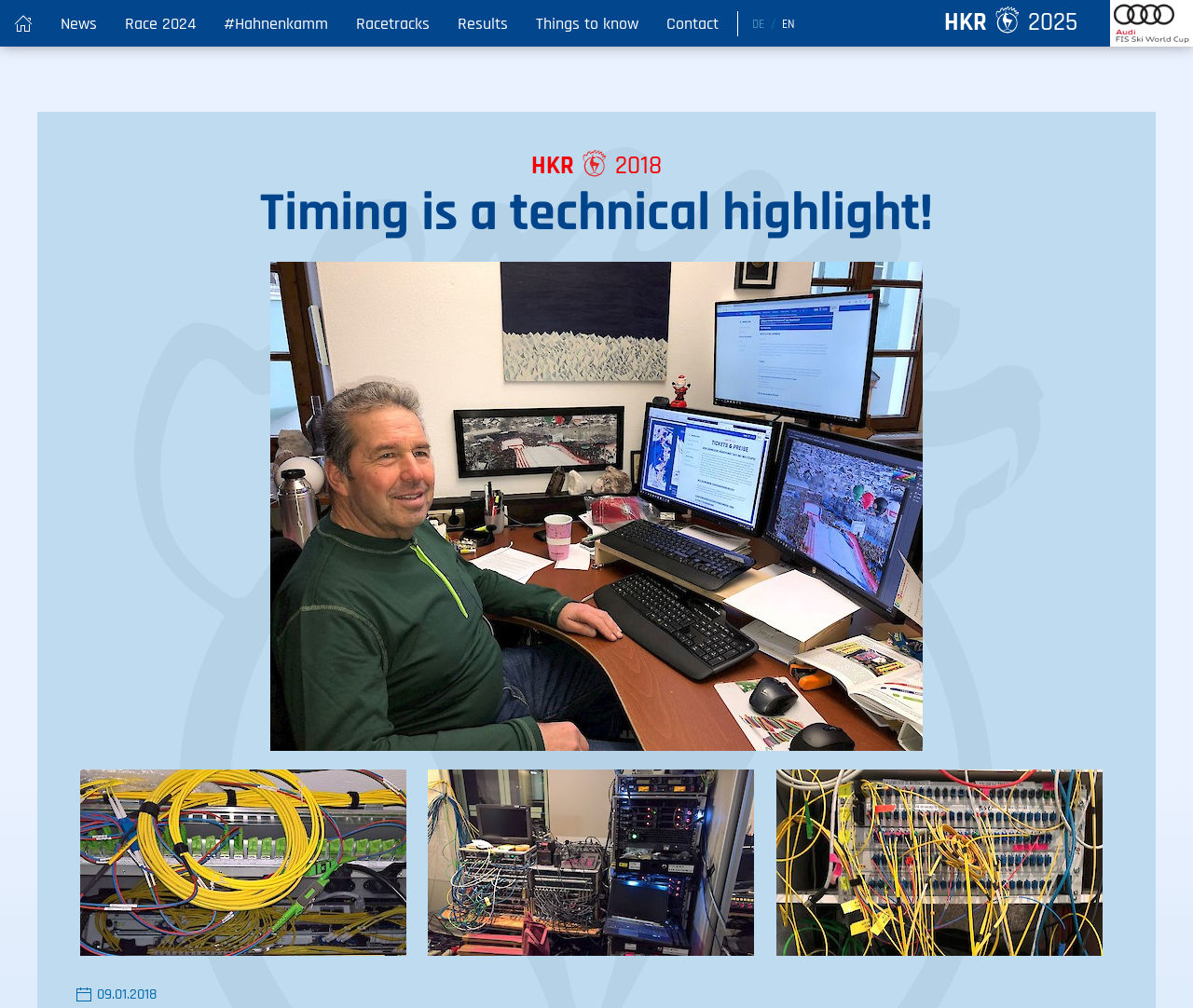Please locate the bounding box coordinates of the element that needs to be clicked to achieve the following instruction: "view news". The coordinates should be four float numbers between 0 and 1, i.e., [left, top, right, bottom].

[0.039, 0.0, 0.093, 0.046]